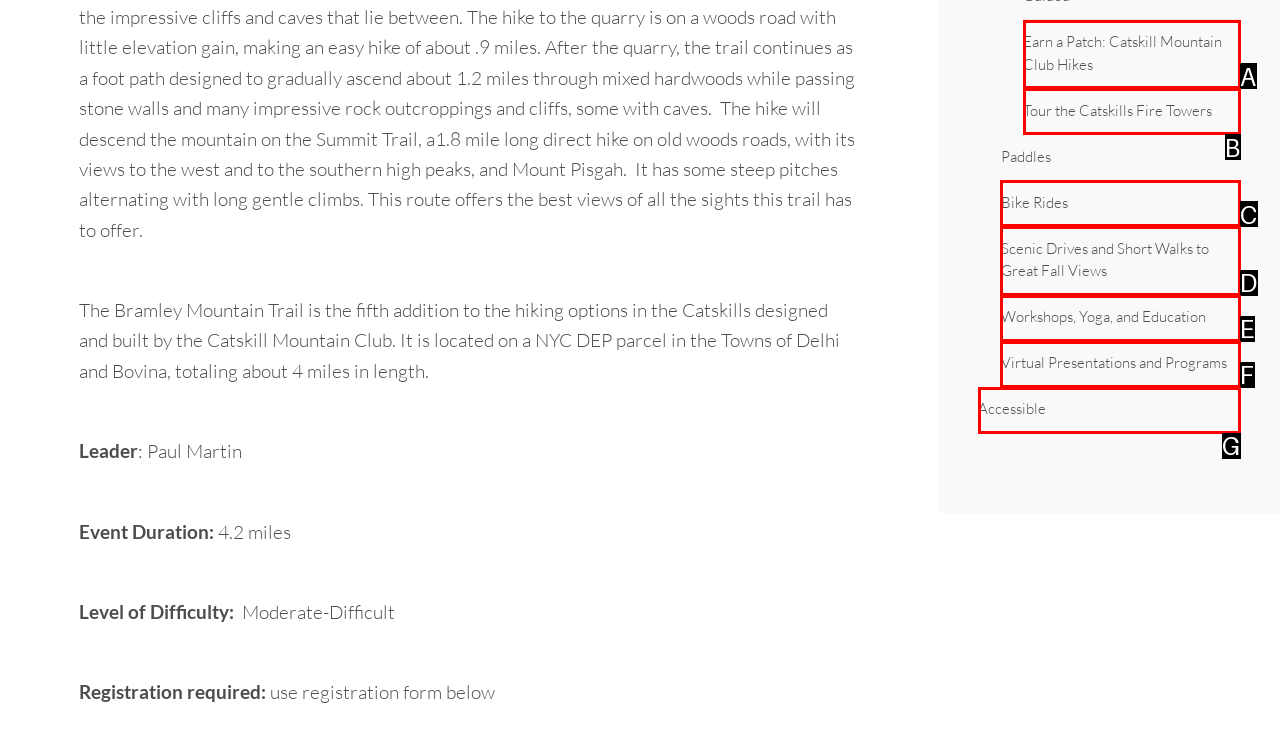Identify the HTML element that matches the description: Bike Rides
Respond with the letter of the correct option.

C